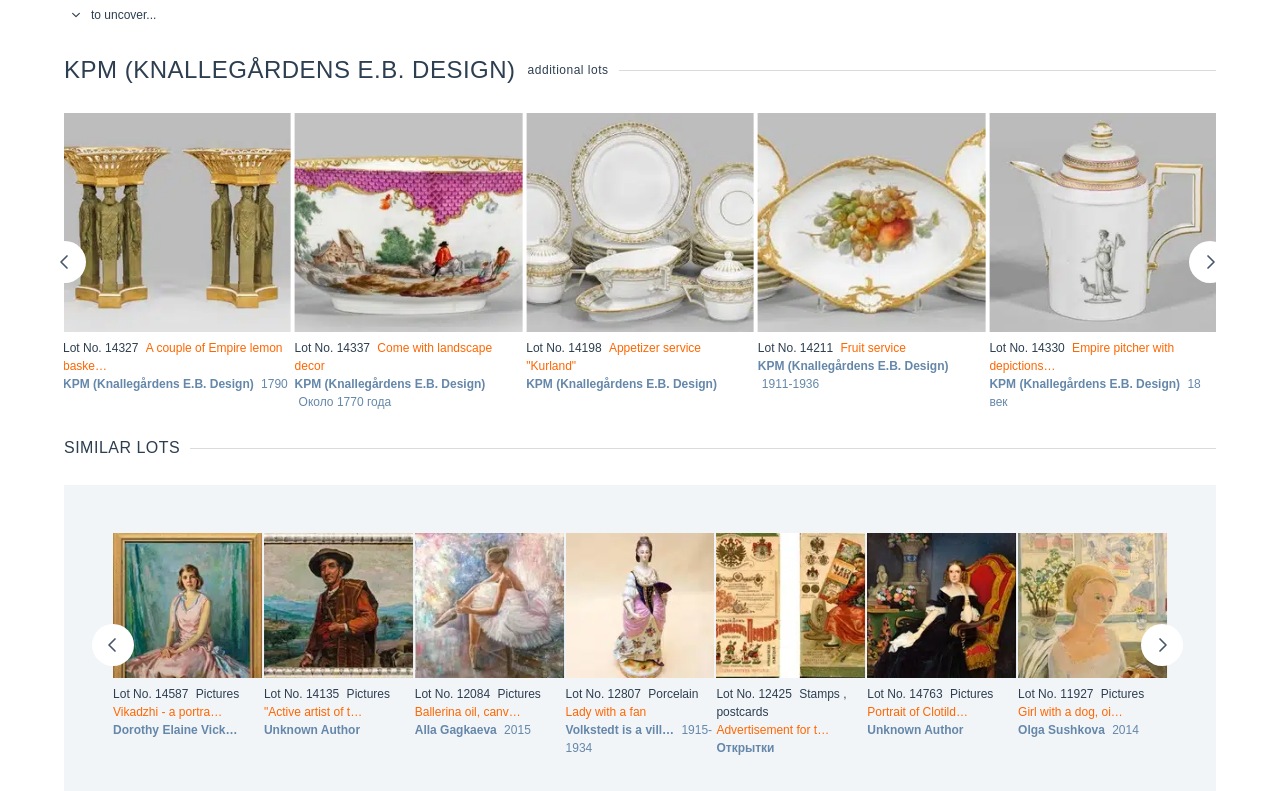Please specify the bounding box coordinates for the clickable region that will help you carry out the instruction: "View lot details for 'Lot No. 12807 Porcelain Lady with a fan'".

[0.442, 0.674, 0.558, 0.956]